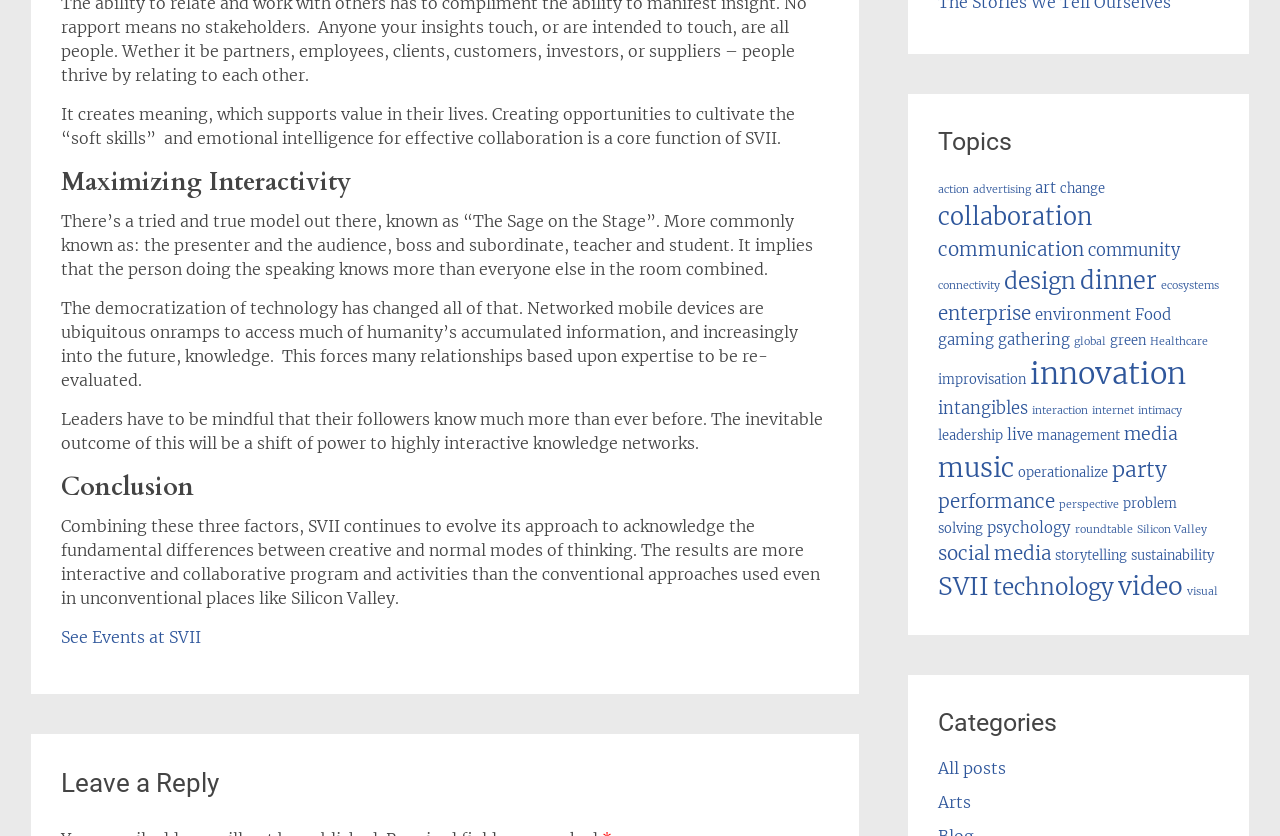Find the bounding box coordinates for the HTML element described as: "Silicon Valley". The coordinates should consist of four float values between 0 and 1, i.e., [left, top, right, bottom].

[0.888, 0.626, 0.943, 0.641]